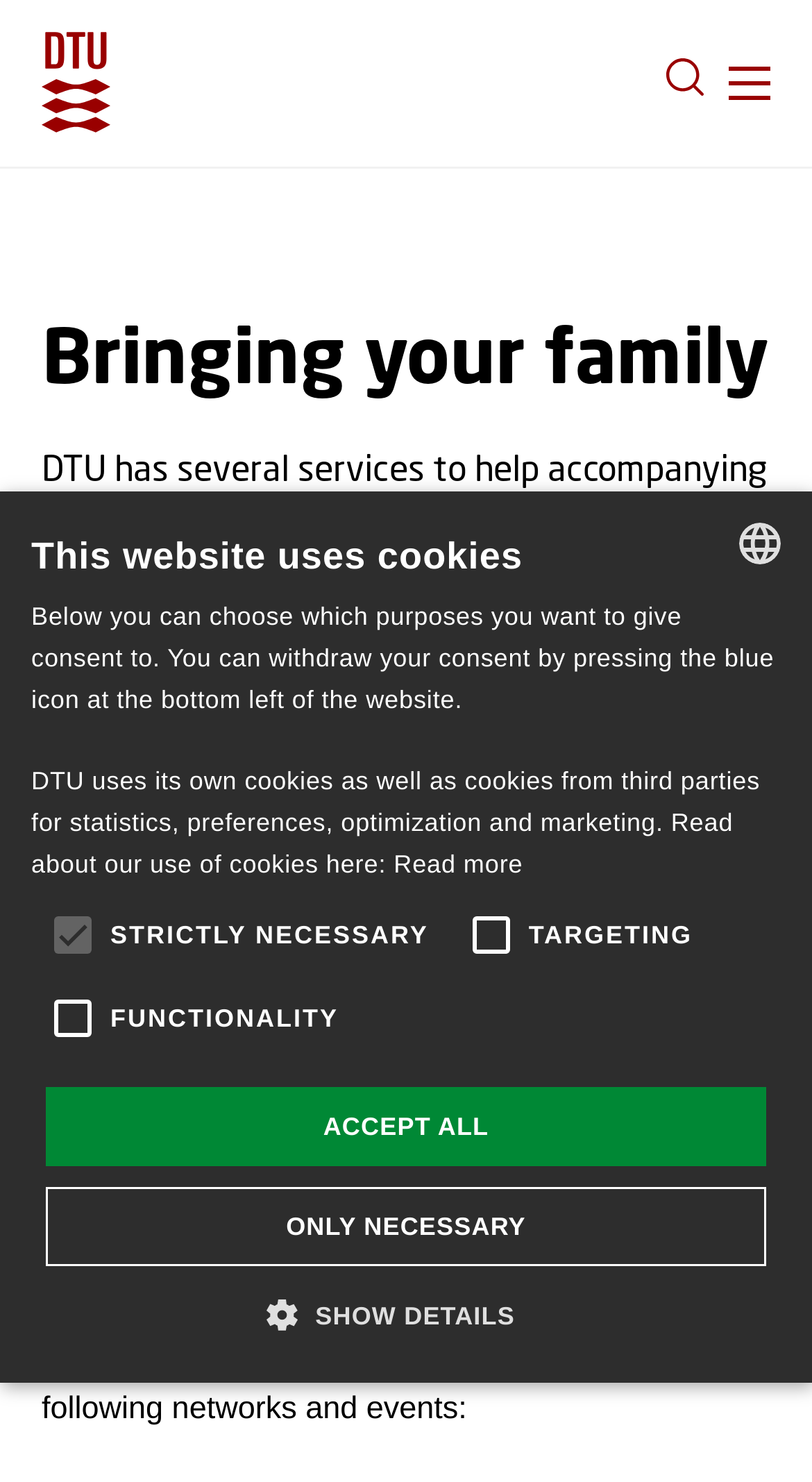Answer the question below in one word or phrase:
What services does DTU offer to accompanying family members?

Adjust to life in Denmark